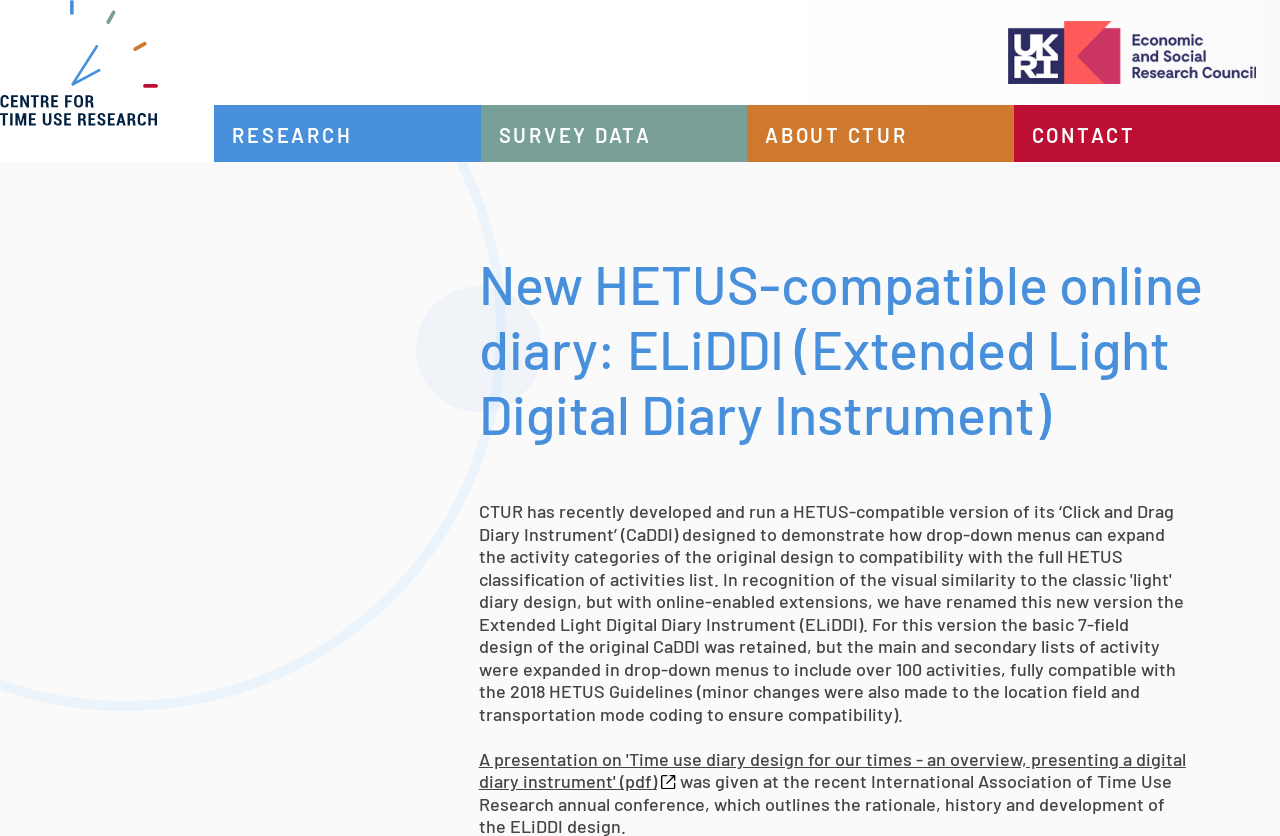Find the bounding box coordinates corresponding to the UI element with the description: "About CTUR". The coordinates should be formatted as [left, top, right, bottom], with values as floats between 0 and 1.

[0.6, 0.126, 0.8, 0.194]